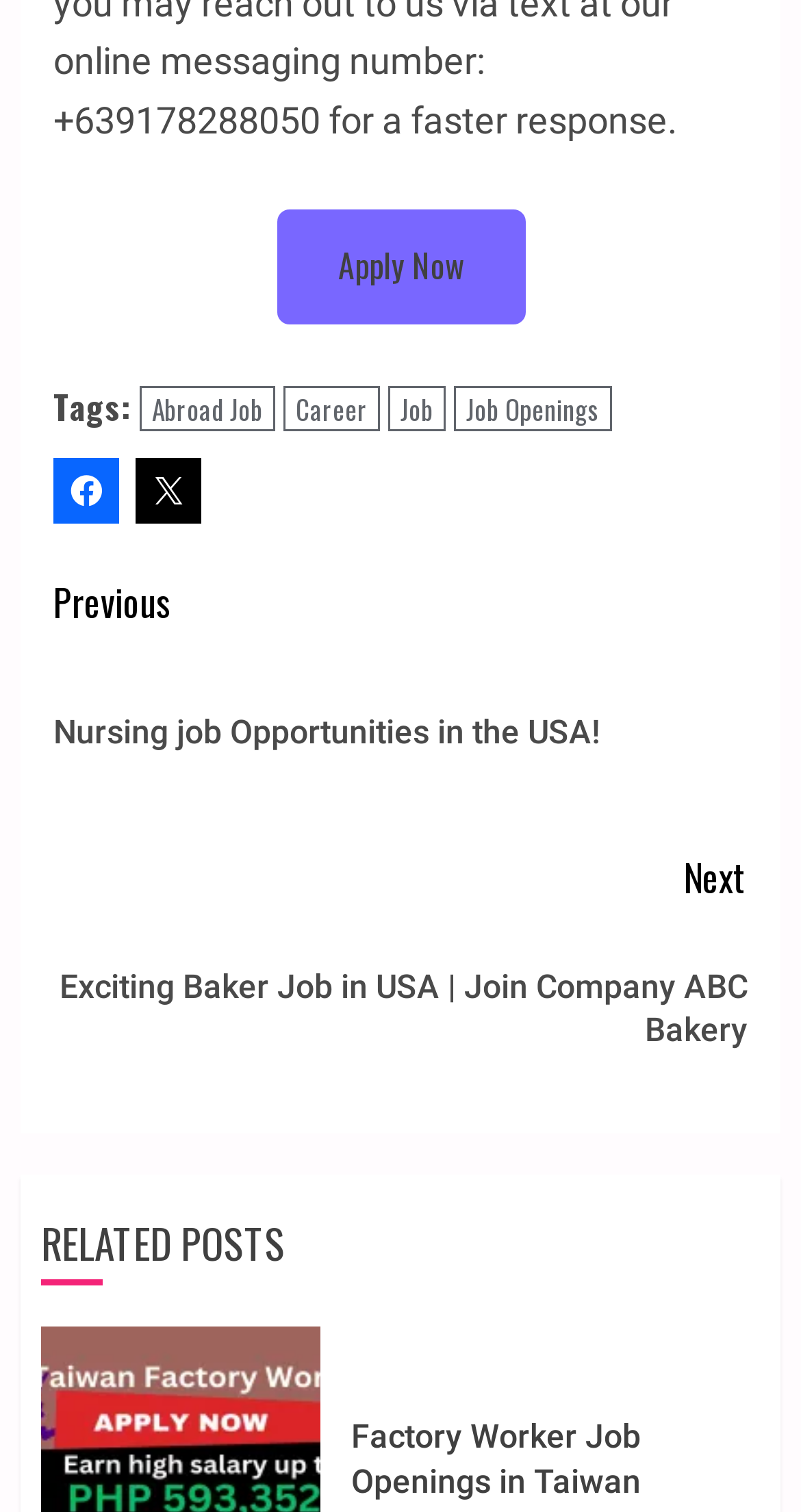Determine the bounding box coordinates of the region that needs to be clicked to achieve the task: "Explore Abroad Job opportunities".

[0.174, 0.255, 0.344, 0.286]